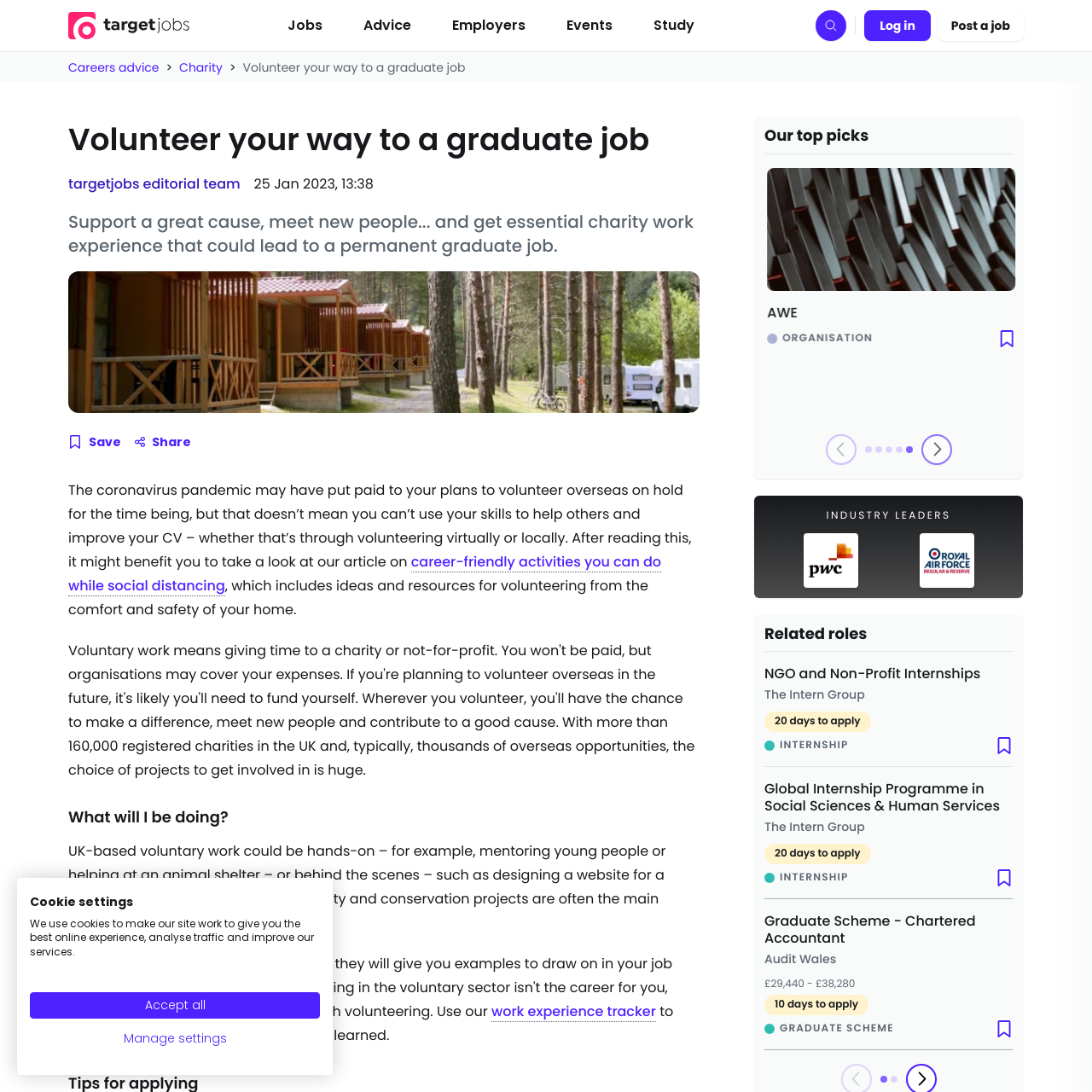What is the purpose of the guide?
Look closely at the portion of the image highlighted by the red bounding box and provide a comprehensive answer to the question.

The guide aims to help recent graduates craft a professional and appealing LinkedIn profile, which is essential for standing out in the competitive job market. The guide provides key elements and tips for creating a perfect LinkedIn profile.